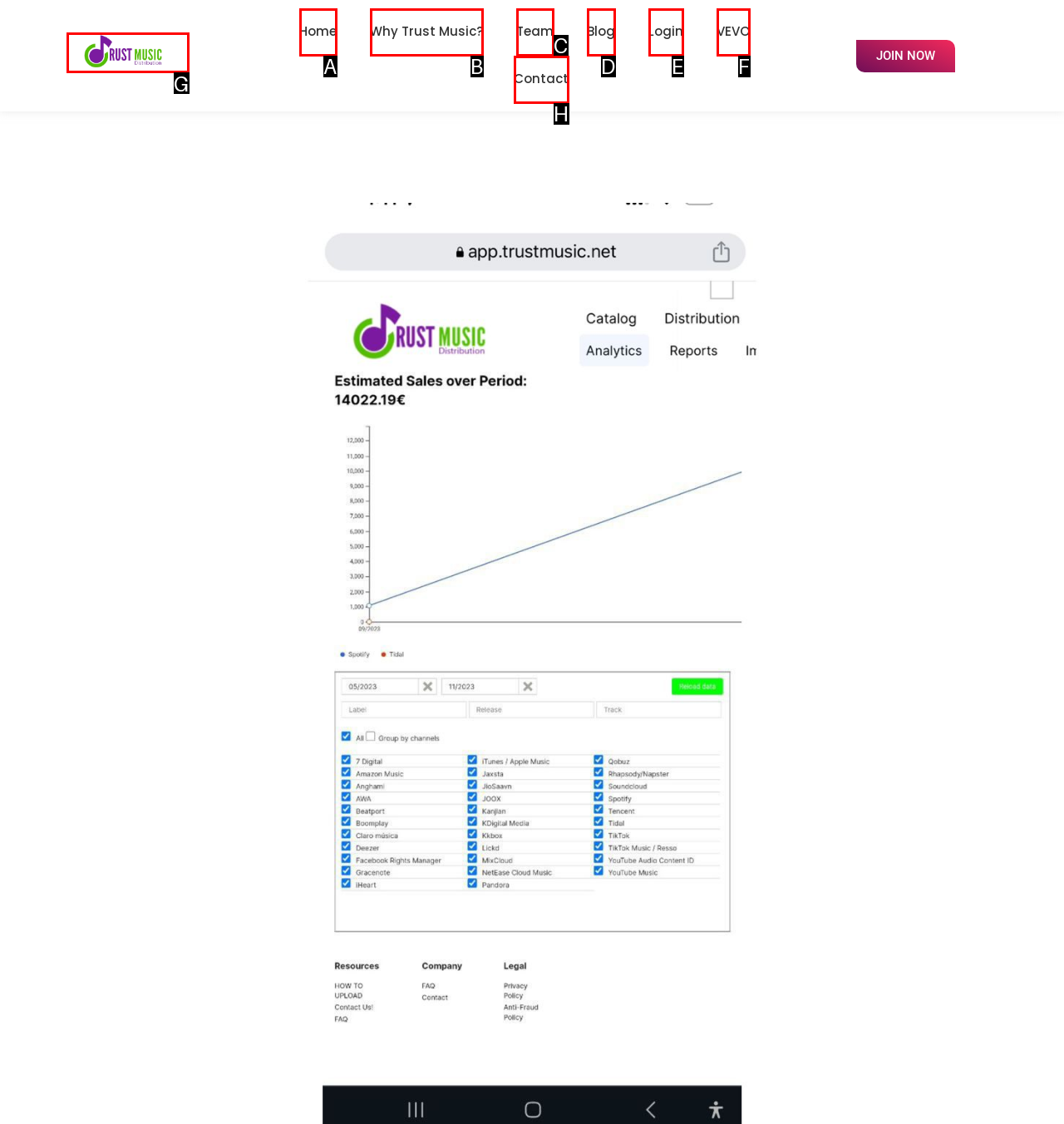Choose the option that best matches the description: Why Trust Music?
Indicate the letter of the matching option directly.

B